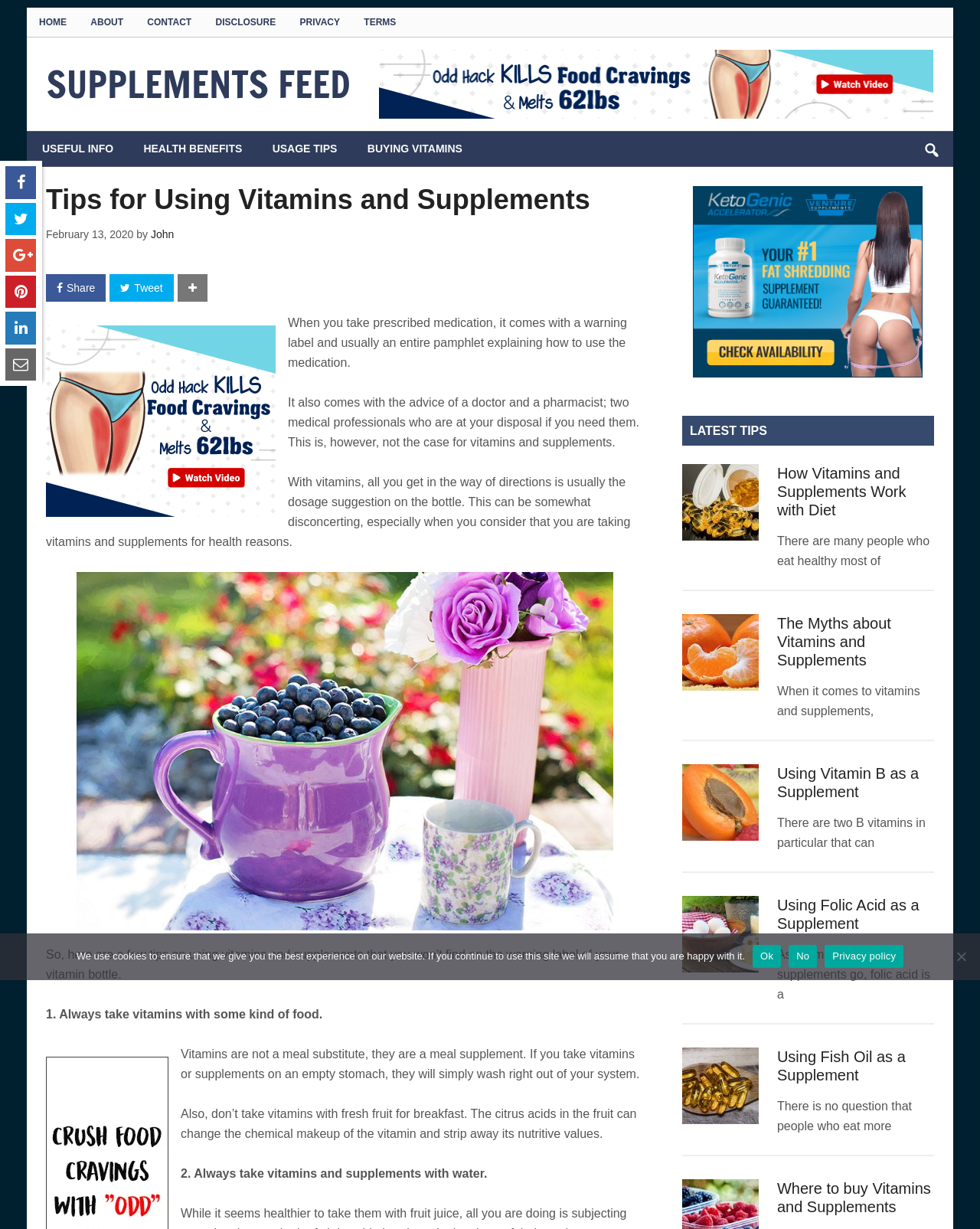Please identify the bounding box coordinates of the element's region that should be clicked to execute the following instruction: "Click the 'Share' button". The bounding box coordinates must be four float numbers between 0 and 1, i.e., [left, top, right, bottom].

[0.047, 0.223, 0.108, 0.246]